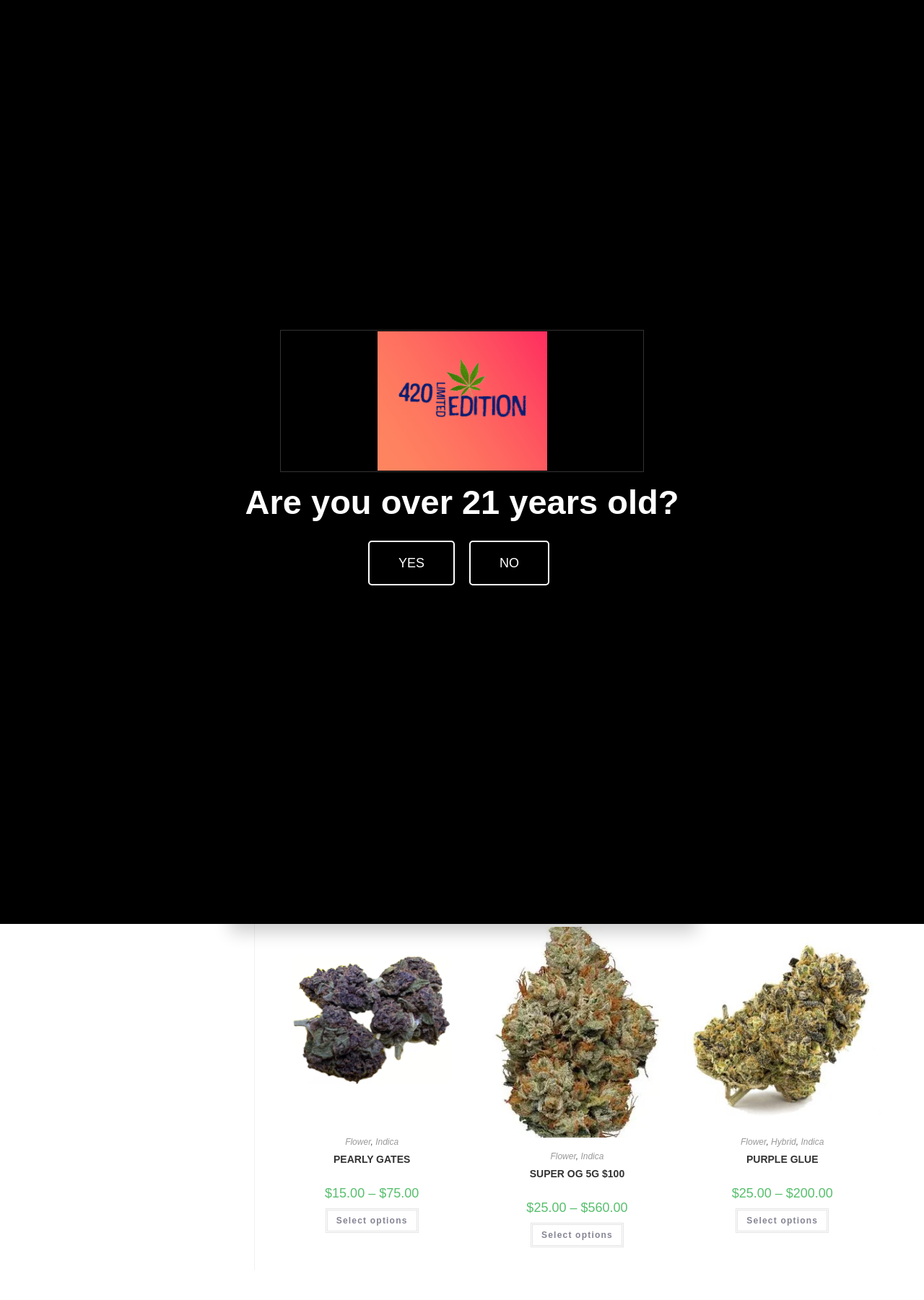Use the details in the image to answer the question thoroughly: 
How many reviews are there for the product 'WCC – LEMON OG 14g (39%THC)'?

I found the number of reviews by looking at the tab section, where it says 'REVIEWS (0)', indicating that there are no reviews for the product.